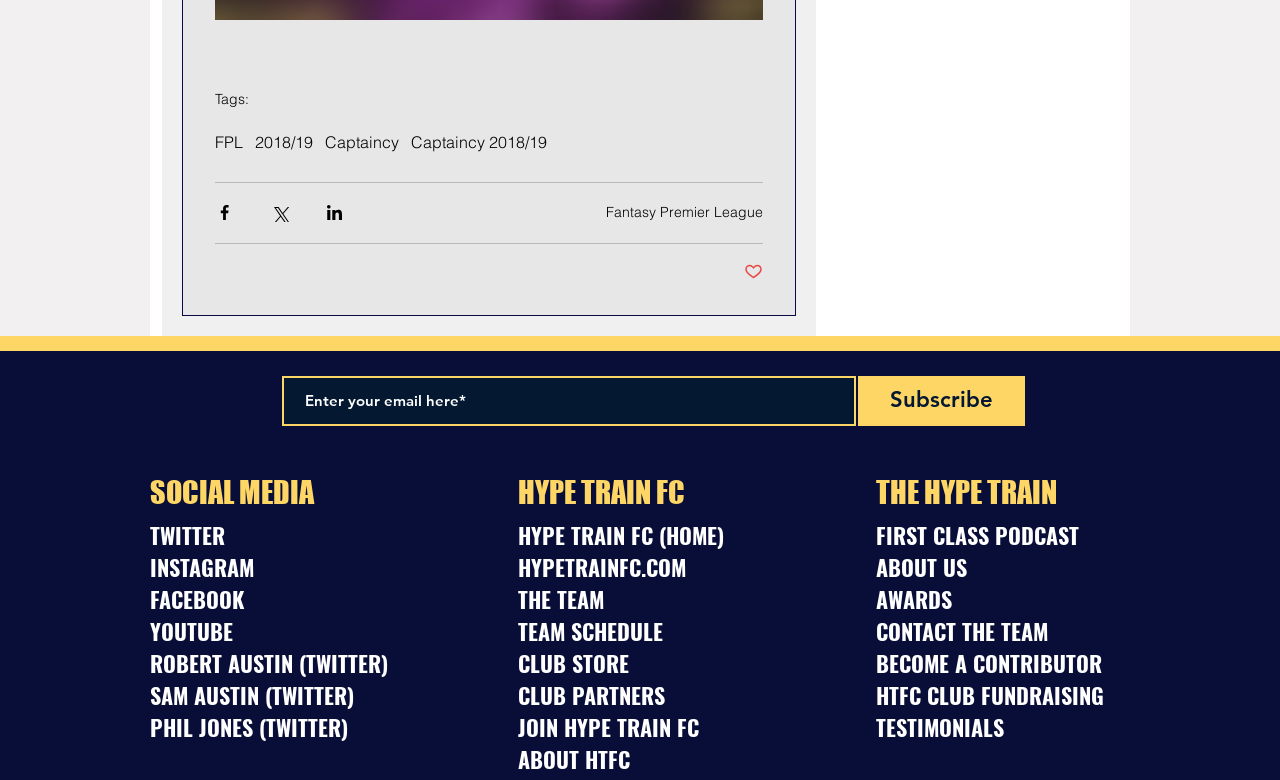Pinpoint the bounding box coordinates of the element you need to click to execute the following instruction: "Click on the 'FPL' link". The bounding box should be represented by four float numbers between 0 and 1, in the format [left, top, right, bottom].

[0.168, 0.169, 0.19, 0.195]